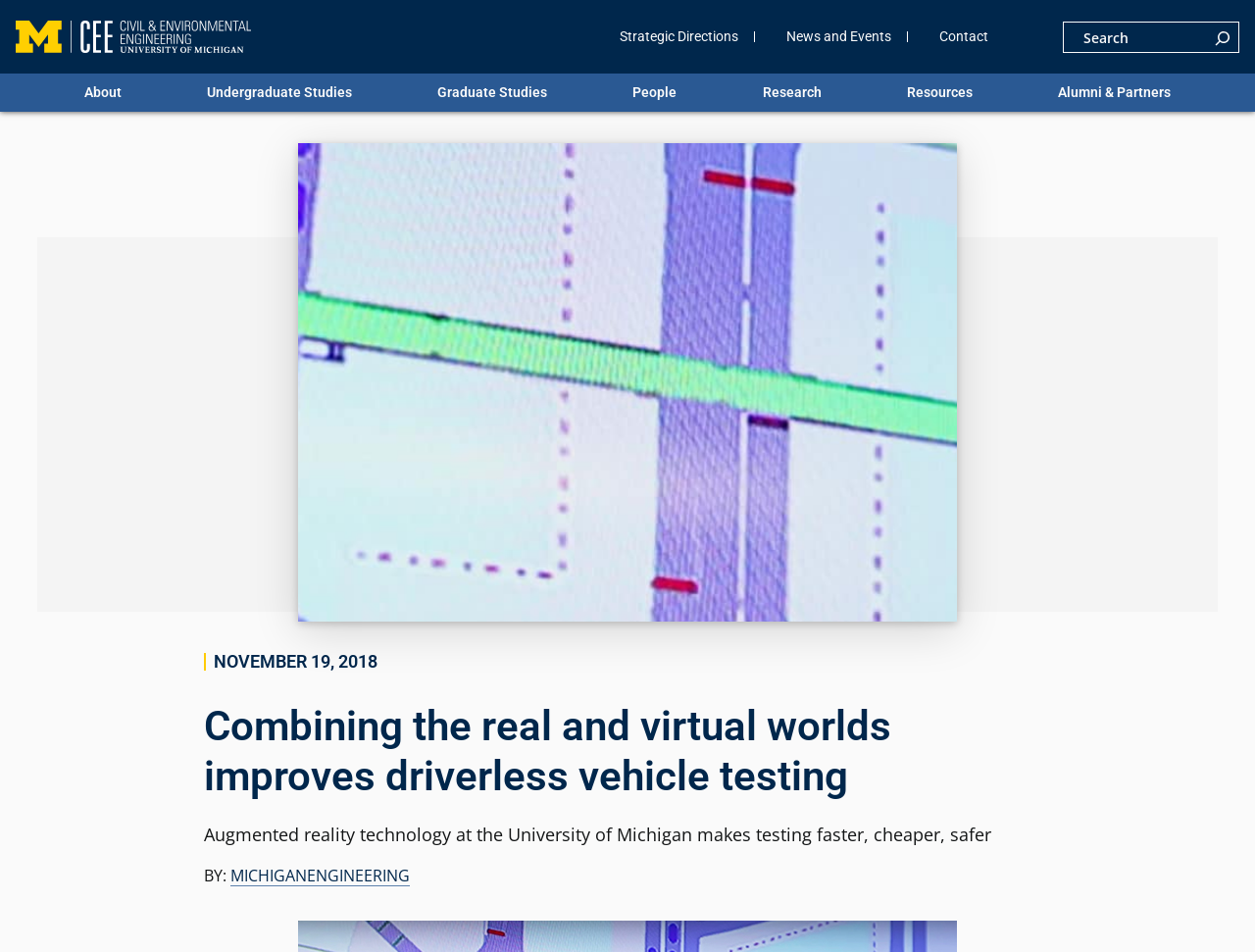Extract the primary heading text from the webpage.

Combining the real and virtual worlds improves driverless vehicle testing